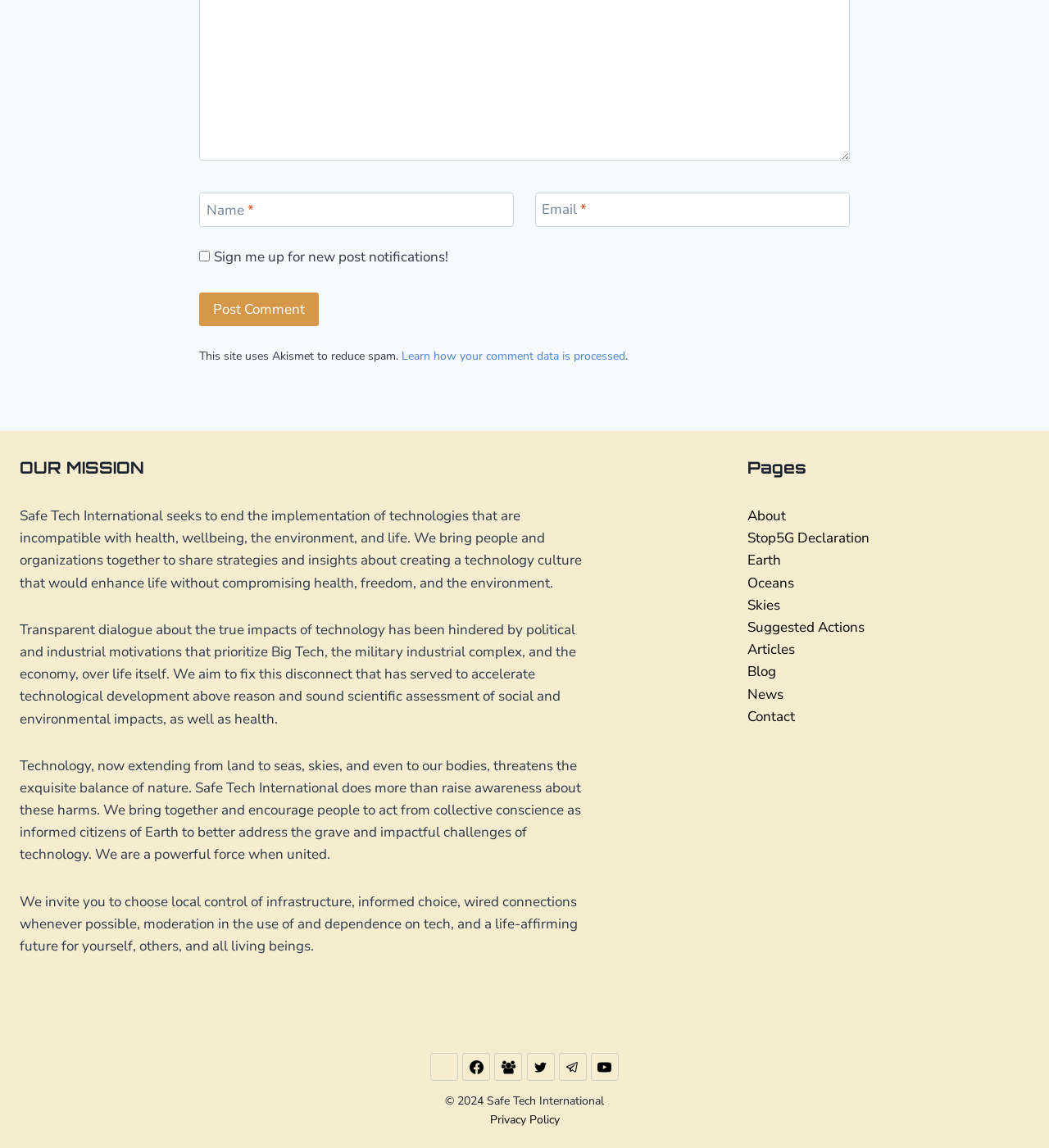Pinpoint the bounding box coordinates of the element you need to click to execute the following instruction: "Click the Post Comment button". The bounding box should be represented by four float numbers between 0 and 1, in the format [left, top, right, bottom].

[0.19, 0.254, 0.304, 0.284]